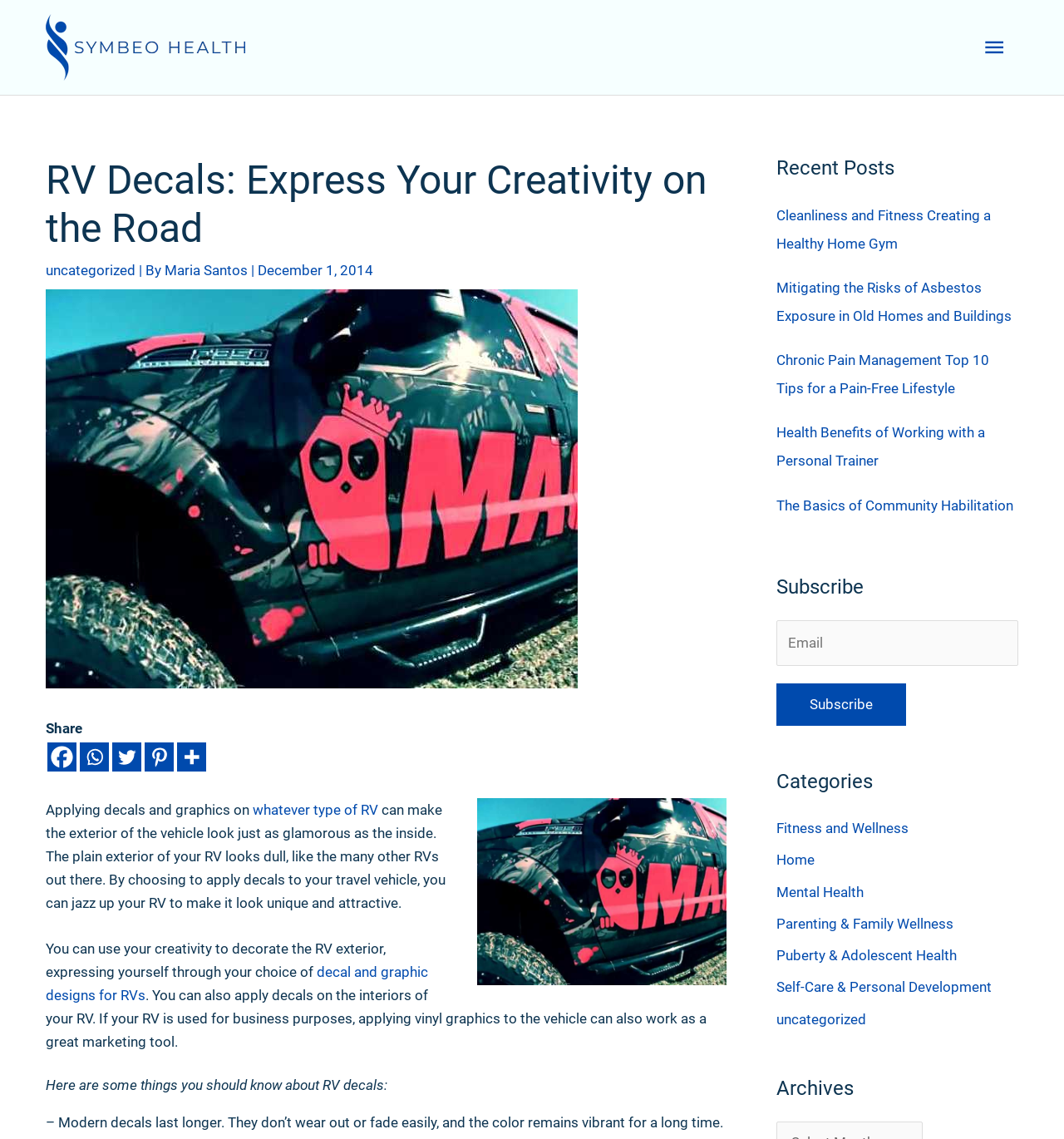Locate the bounding box coordinates of the element that should be clicked to execute the following instruction: "Go to the local news page".

None